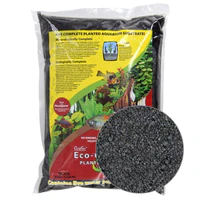What is the price of the product?
Please provide a single word or phrase as your answer based on the screenshot.

$69.99